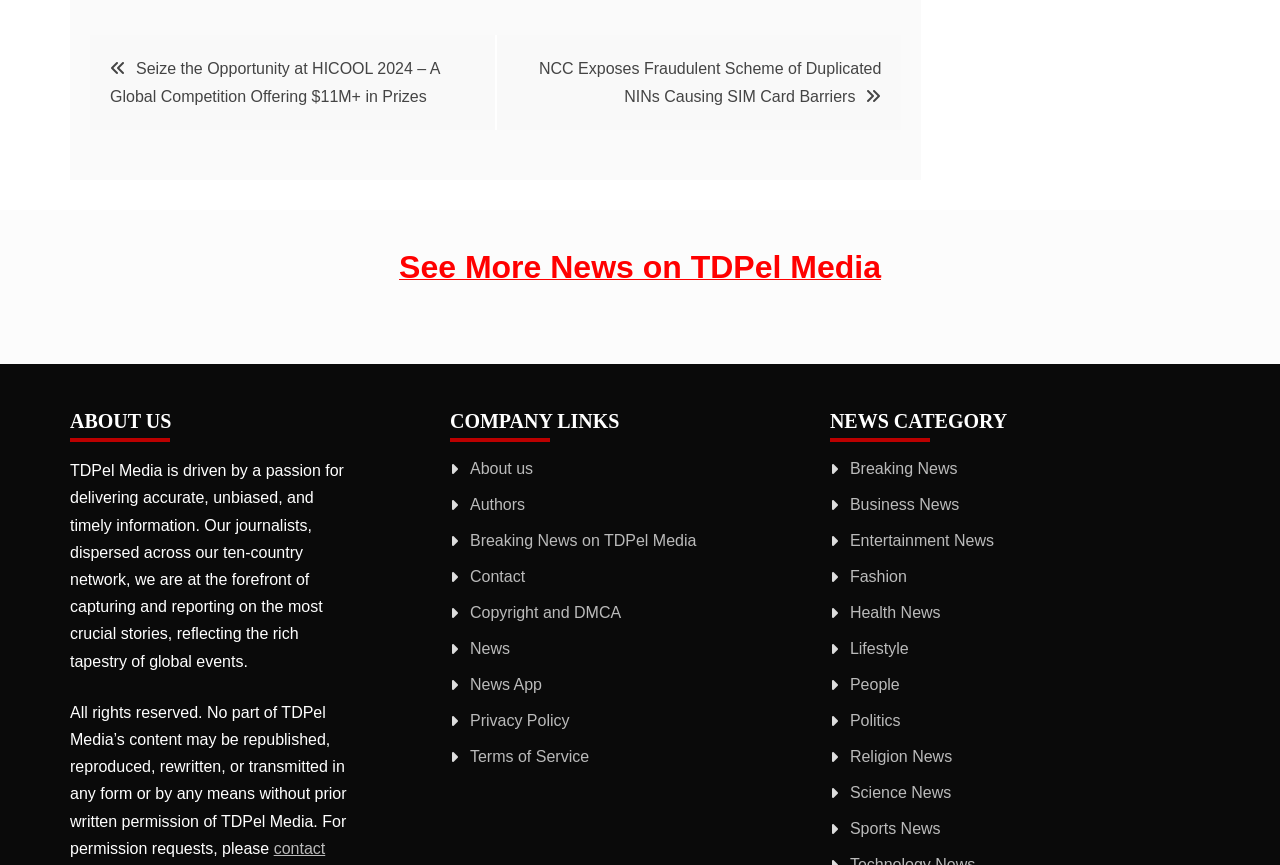Please locate the bounding box coordinates of the element that should be clicked to achieve the given instruction: "Explore Breaking News category".

[0.664, 0.532, 0.748, 0.552]